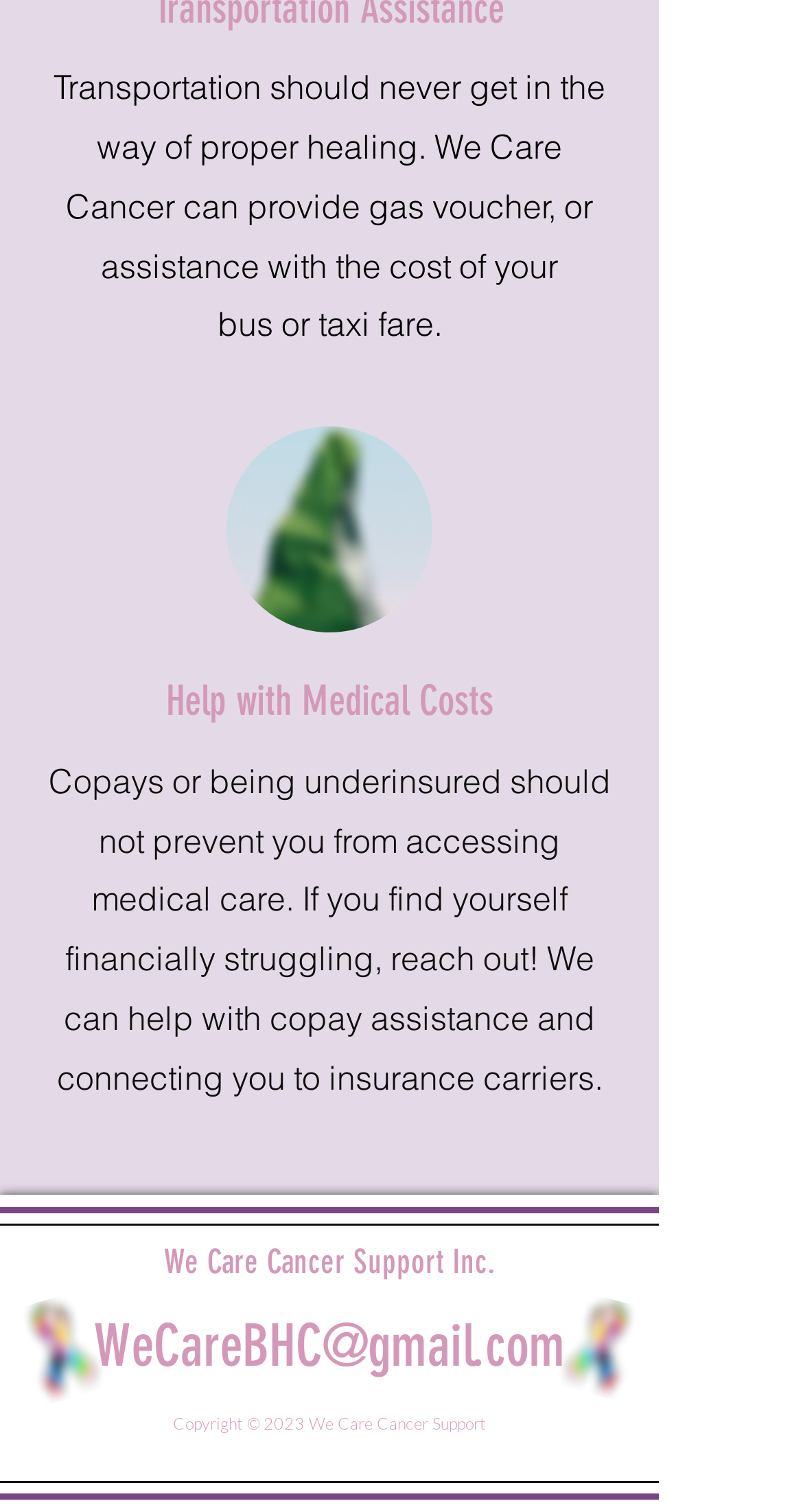What is the purpose of We Care Cancer?
Provide a detailed answer to the question using information from the image.

The text 'Transportation should never get in the way of proper healing...' and 'Copays or being underinsured should not prevent you from accessing medical care...' suggests that the purpose of We Care Cancer is to help individuals with medical costs, ensuring that they can access proper medical care.